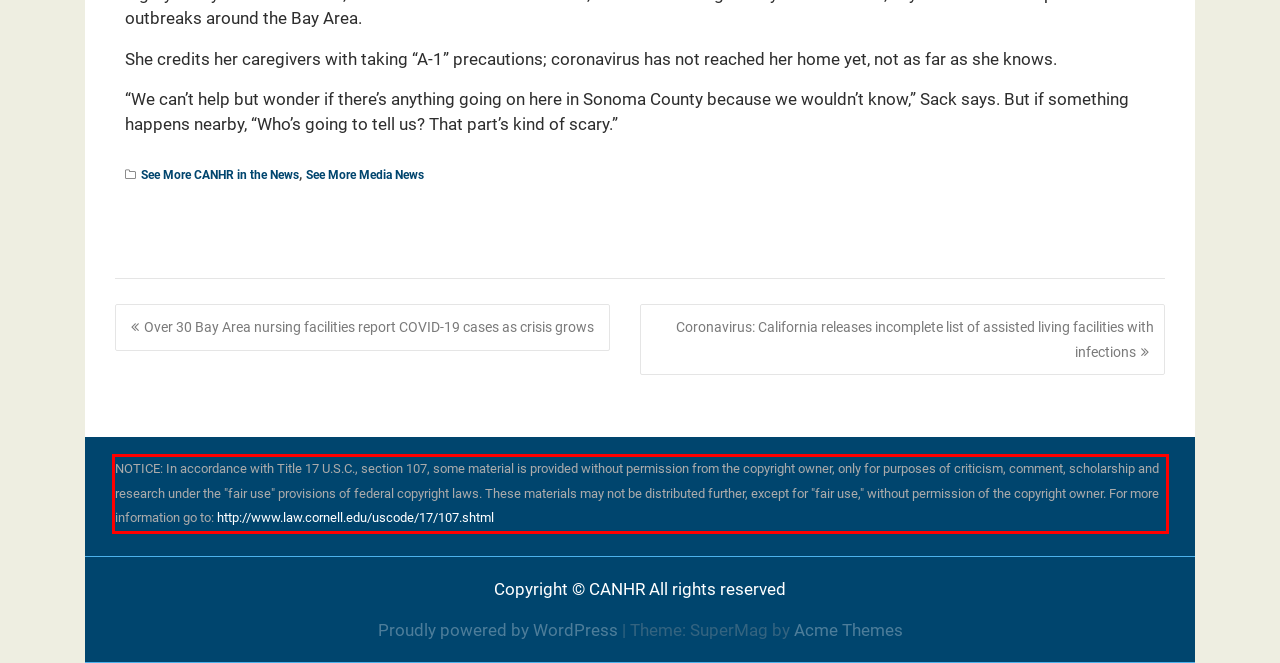Given a webpage screenshot with a red bounding box, perform OCR to read and deliver the text enclosed by the red bounding box.

NOTICE: In accordance with Title 17 U.S.C., section 107, some material is provided without permission from the copyright owner, only for purposes of criticism, comment, scholarship and research under the "fair use" provisions of federal copyright laws. These materials may not be distributed further, except for "fair use," without permission of the copyright owner. For more information go to: http://www.law.cornell.edu/uscode/17/107.shtml